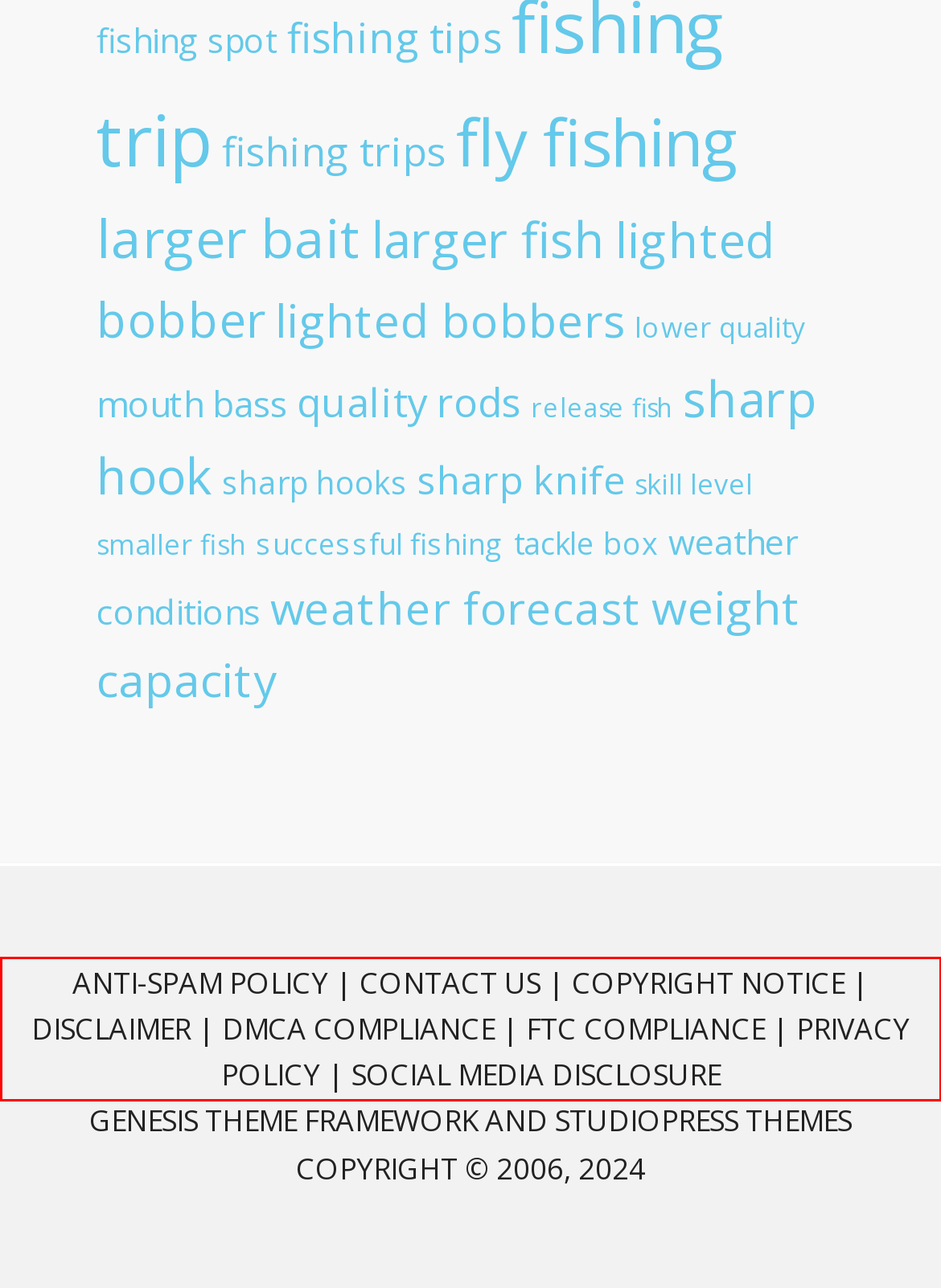Please analyze the provided webpage screenshot and perform OCR to extract the text content from the red rectangle bounding box.

ANTI-SPAM POLICY | CONTACT US | COPYRIGHT NOTICE | DISCLAIMER | DMCA COMPLIANCE | FTC COMPLIANCE | PRIVACY POLICY | SOCIAL MEDIA DISCLOSURE